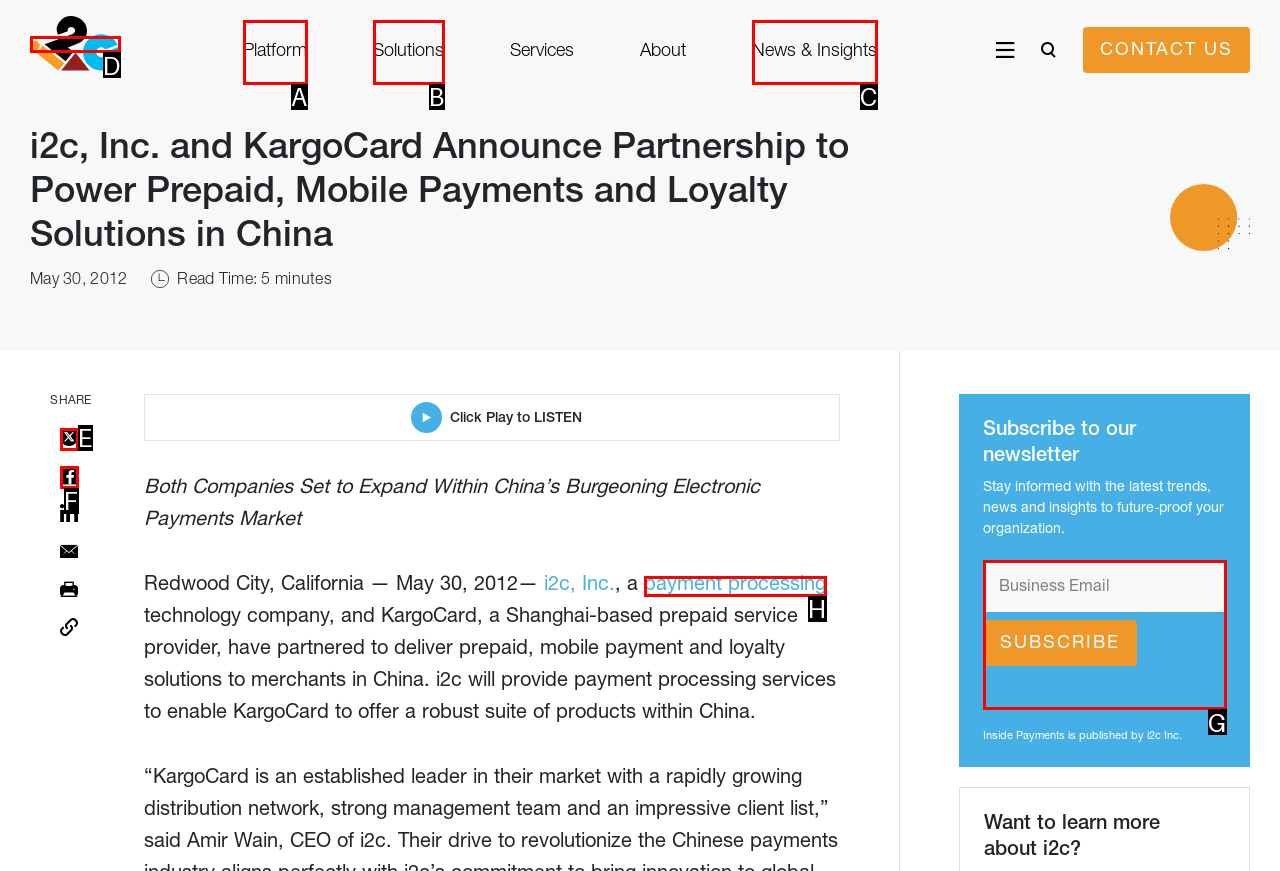Select the right option to accomplish this task: Click the 'Subscribe to our newsletter' button. Reply with the letter corresponding to the correct UI element.

G